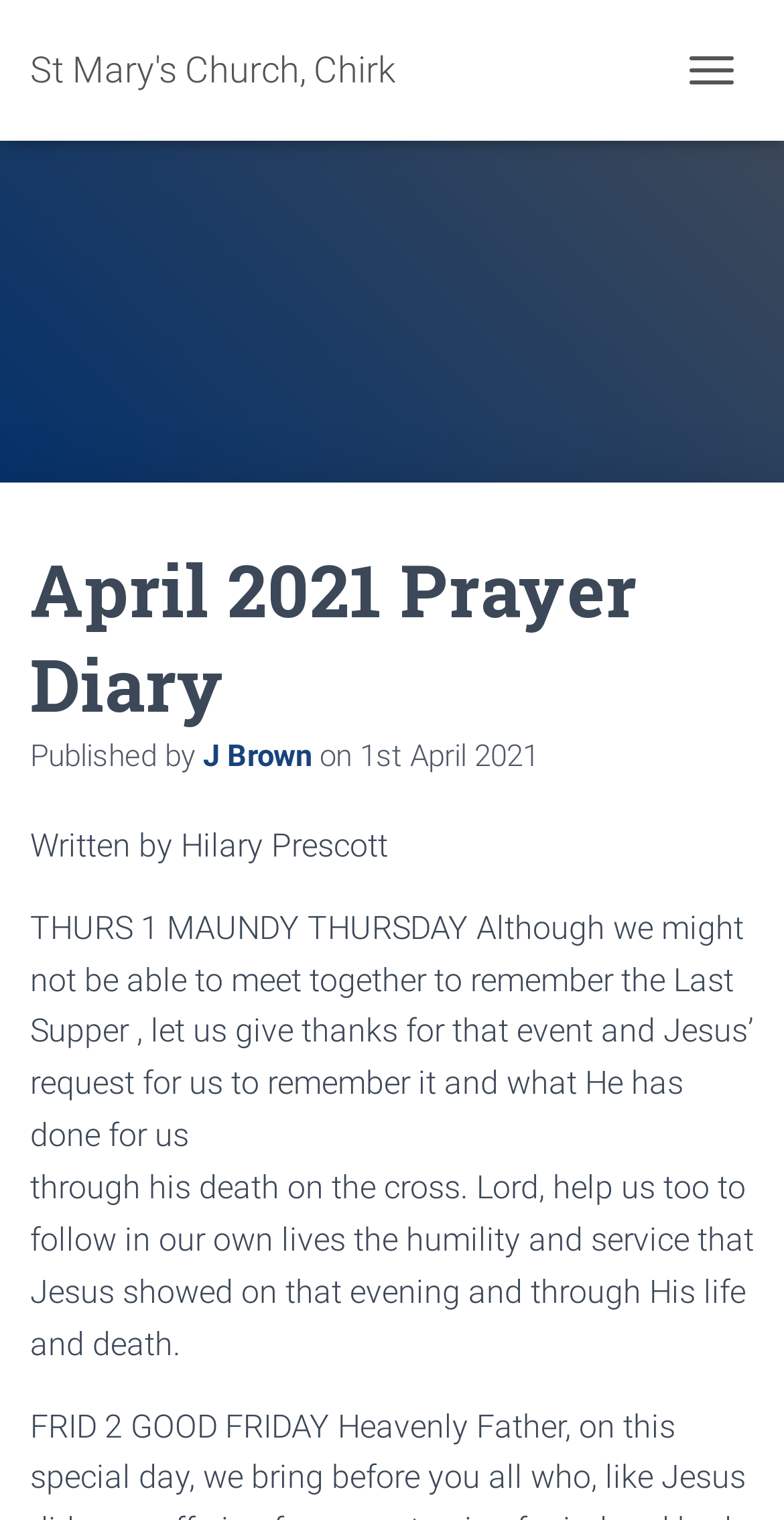Explain the webpage's design and content in an elaborate manner.

The webpage appears to be a prayer diary for April 2021 from St Mary's Church, Chirk. At the top left, there is a link to the church's website. Next to it, on the top right, is a button to toggle navigation. 

Below the navigation button, there is a heading that reads "April 2021 Prayer Diary". Underneath the heading, there is a section that displays the publication information, including the publisher's name, "J Brown", and the publication date, "1st April 2021". 

The main content of the page is a prayer written by Hilary Prescott, which is divided into three paragraphs. The first paragraph mentions Maundy Thursday and the Last Supper. The second paragraph is a continuation of the prayer, giving thanks for Jesus' request to remember the event. The third paragraph is a prayer for humility and service, following Jesus' example. 

There are no images on the page. The layout is simple, with a clear hierarchy of headings and text.